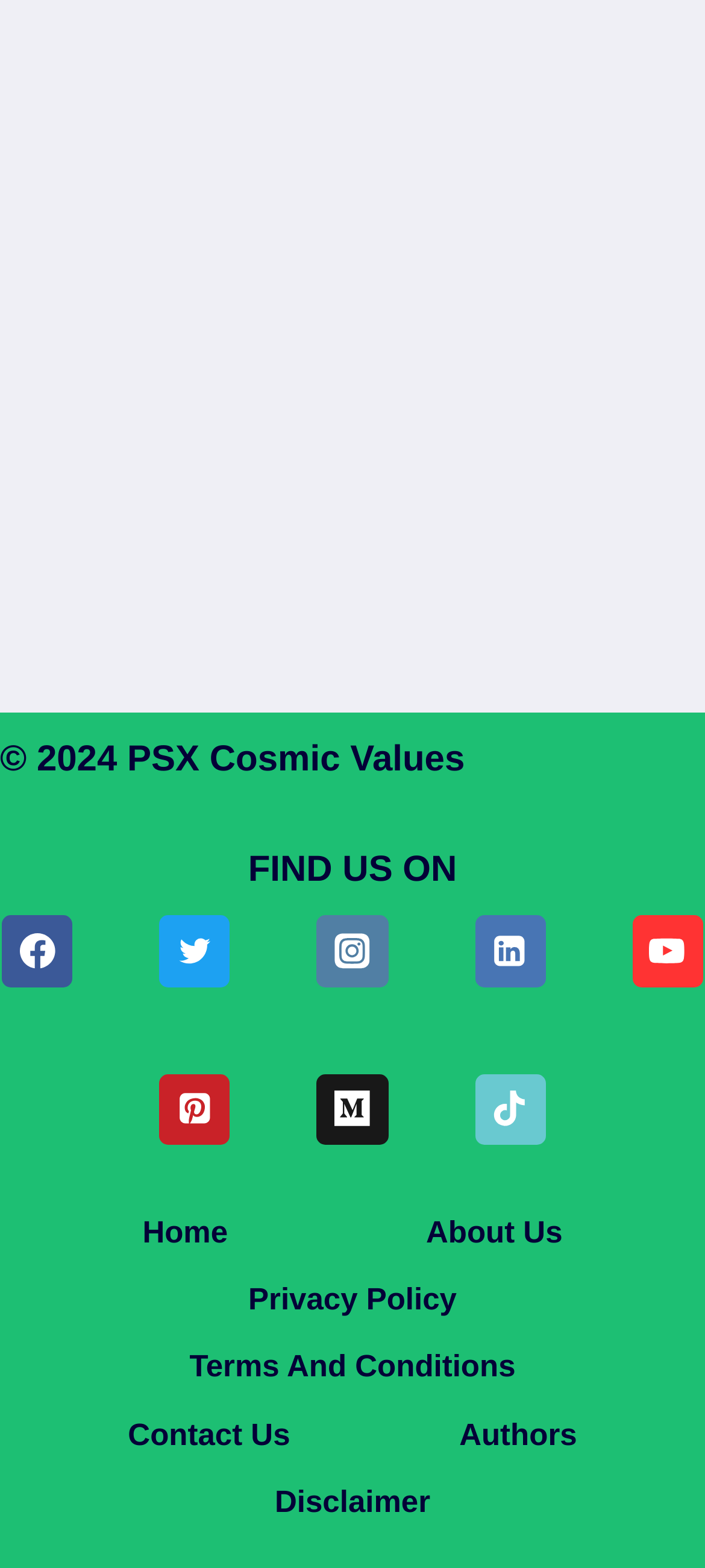Determine the bounding box coordinates of the region that needs to be clicked to achieve the task: "Contact us".

[0.12, 0.894, 0.473, 0.937]